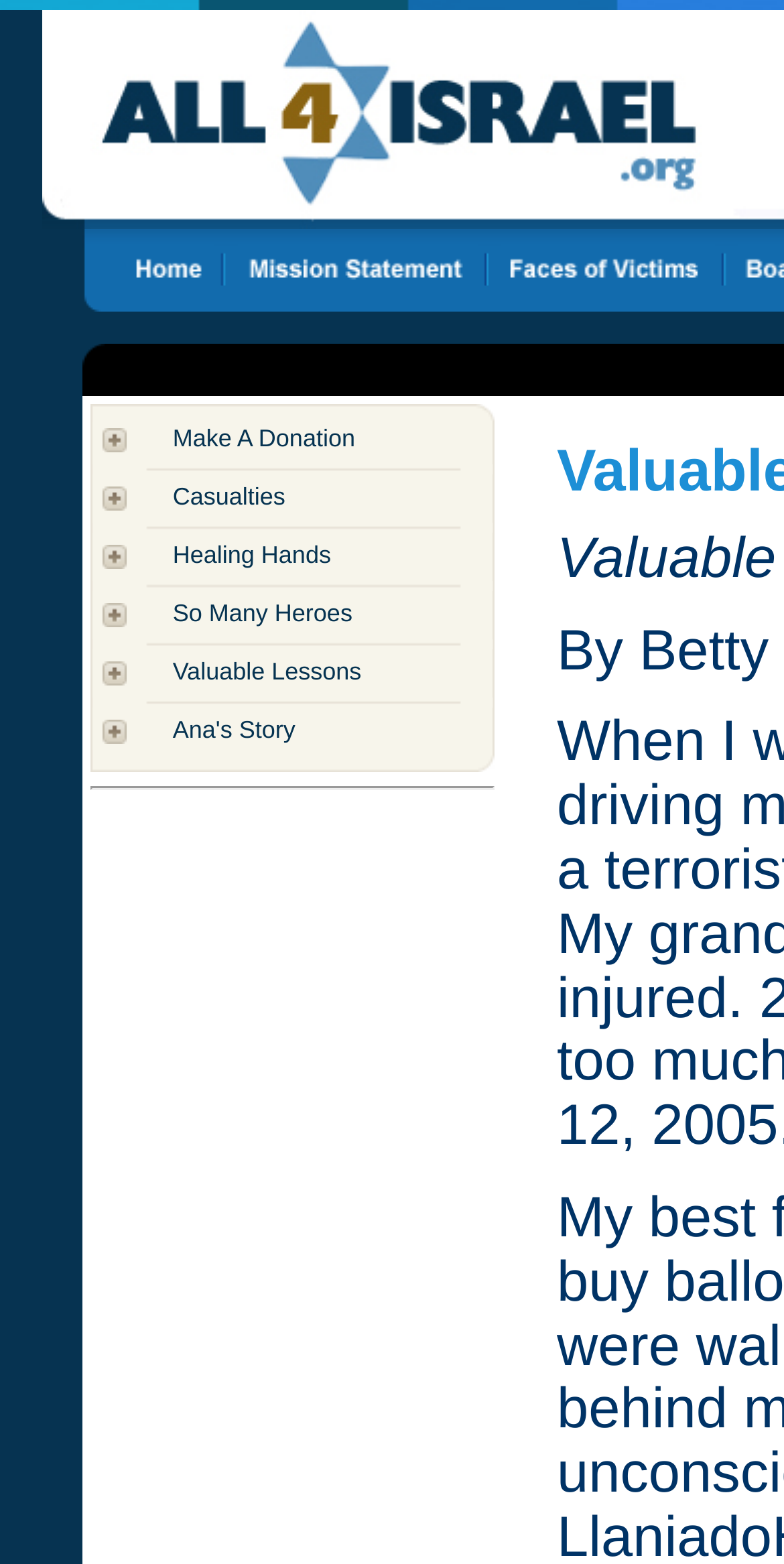Summarize the webpage with a detailed and informative caption.

The webpage is titled "All4Israel - Valuable Lessons" and features a table with multiple rows and columns. The table takes up most of the page, spanning from the top-left to the bottom-right. 

There are 11 rows in the table, each containing two columns. The left column of each row contains an image, while the right column contains a link with a descriptive text. The links are "Make A Donation", "Casualties", "Healing Hands", "So Many Heroes", "Valuable Lessons", and "Ana's Story". 

The images are positioned to the left of their corresponding links, and the links are centered within their columns. The table rows are stacked vertically, with each row positioned below the previous one. 

There is a horizontal separator line at the bottom of the table, separating it from the rest of the page.